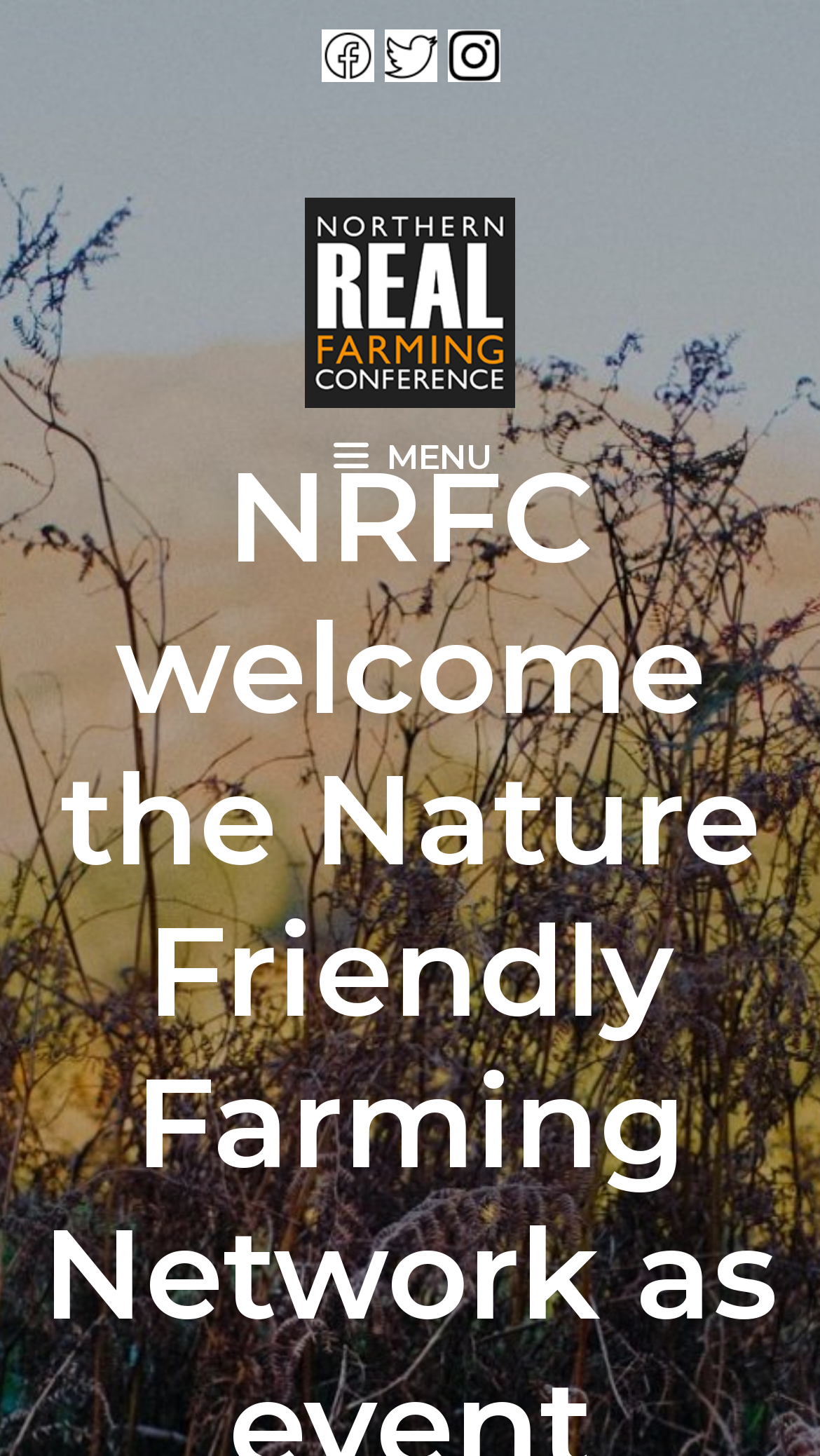What is the text on the image? Based on the image, give a response in one word or a short phrase.

Northern Real Farming Conference